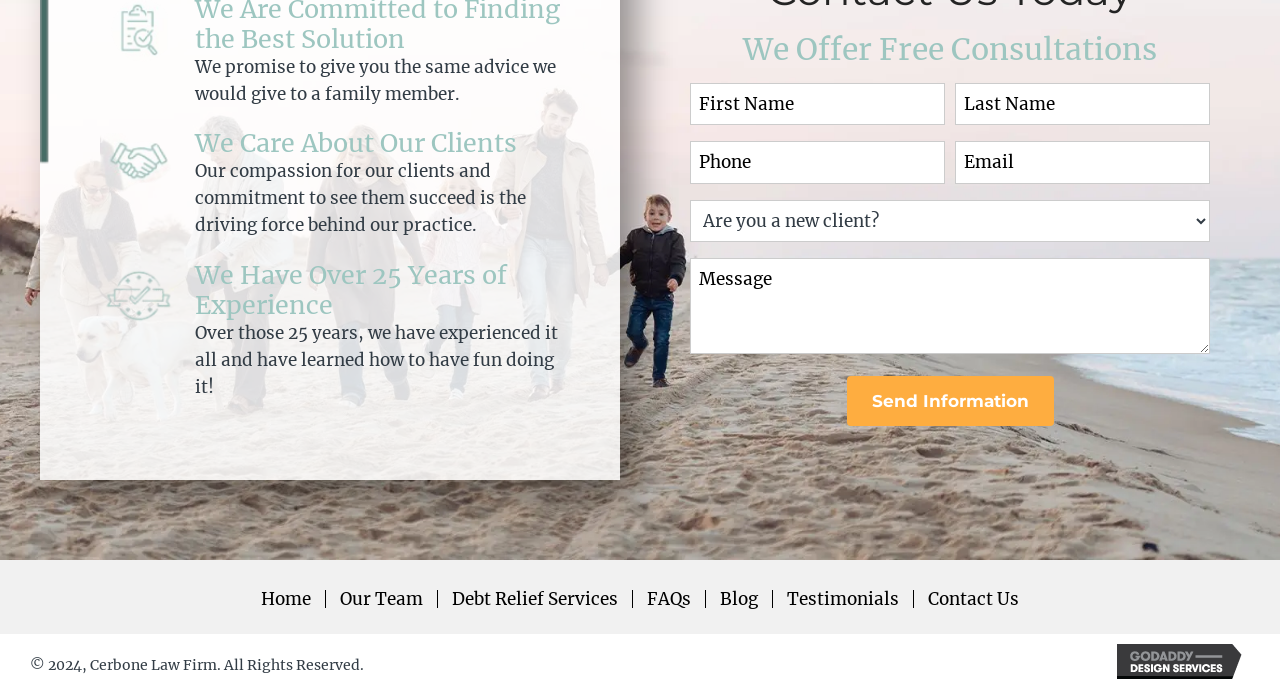How many years of experience do the lawyers have?
Use the image to give a comprehensive and detailed response to the question.

I found this information by reading the static text element that says 'We Have Over 25 Years of Experience'.